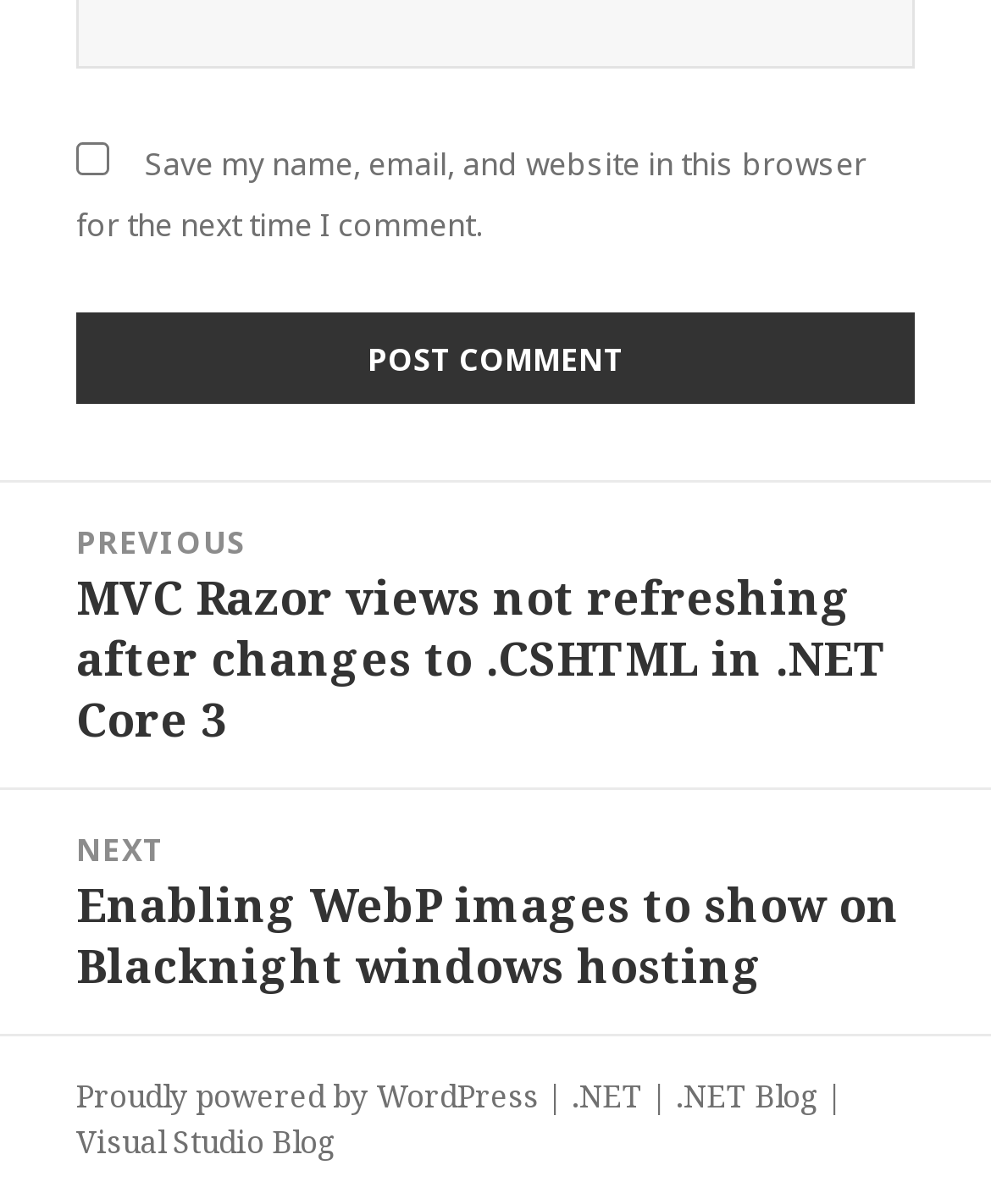What is the text on the button?
Please utilize the information in the image to give a detailed response to the question.

The button has a child element with the text 'POST COMMENT', indicating that this is the text displayed on the button.